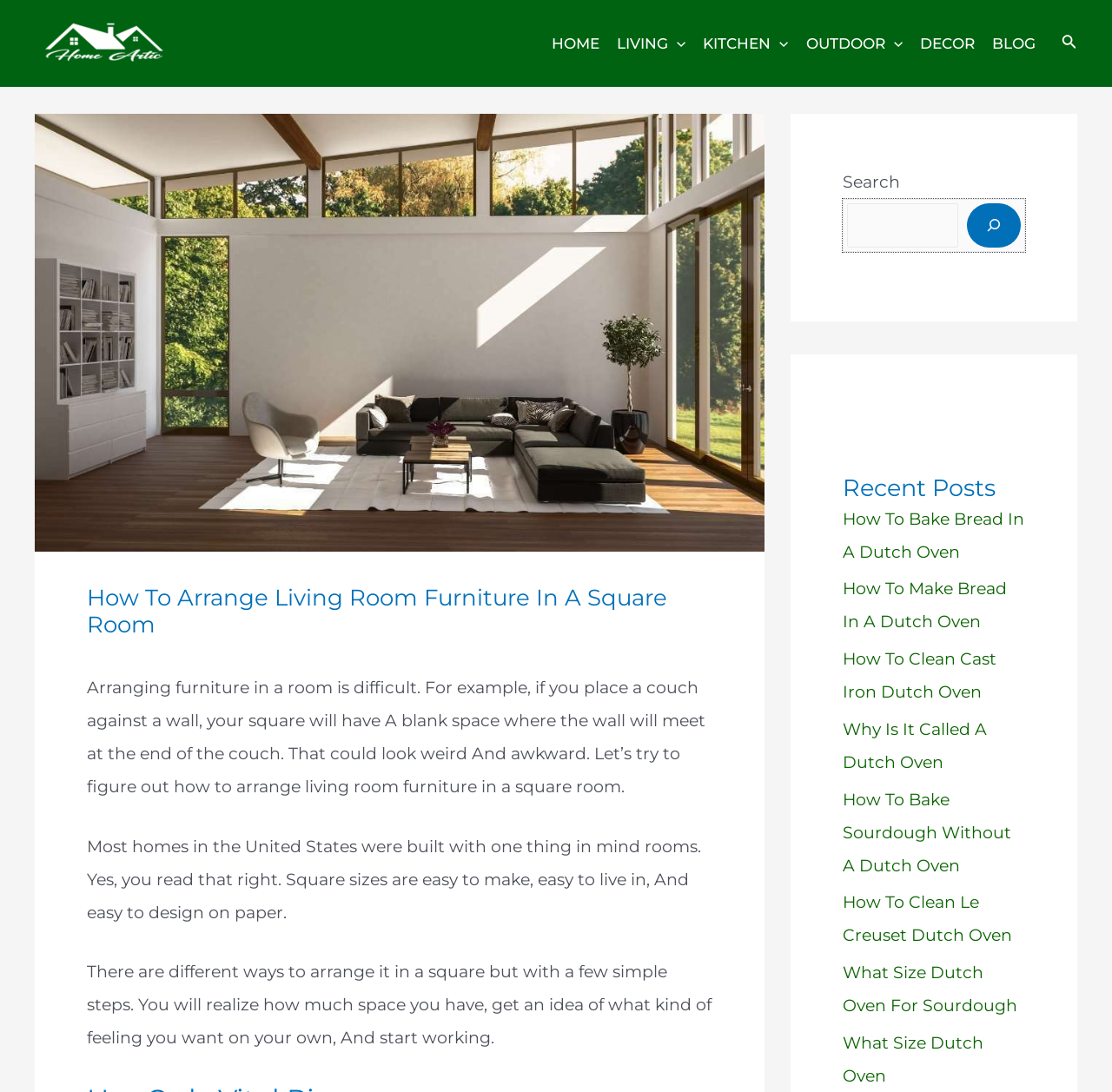Offer a meticulous description of the webpage's structure and content.

The webpage is about arranging living room furniture in a square room. At the top left, there is a link to "Home Artic" accompanied by an image. Below it, there is a navigation menu with links to "HOME", "LIVING", "KITCHEN", "OUTDOOR", "DECOR", and "BLOG". Each of these links has a corresponding menu toggle icon.

On the top right, there is a search icon link accompanied by an image. Below it, there is a header section with a large image and a heading that reads "How To Arrange Living Room Furniture In A Square Room". 

The main content of the webpage is divided into three paragraphs of text. The first paragraph explains the difficulty of arranging furniture in a square room, the second paragraph talks about the ease of designing square rooms, and the third paragraph provides a brief overview of how to arrange furniture in a square room.

On the right side of the webpage, there is a complementary section with a search bar and a heading that reads "Recent Posts". Below it, there are nine links to recent posts, each with a title related to baking bread or Dutch ovens.